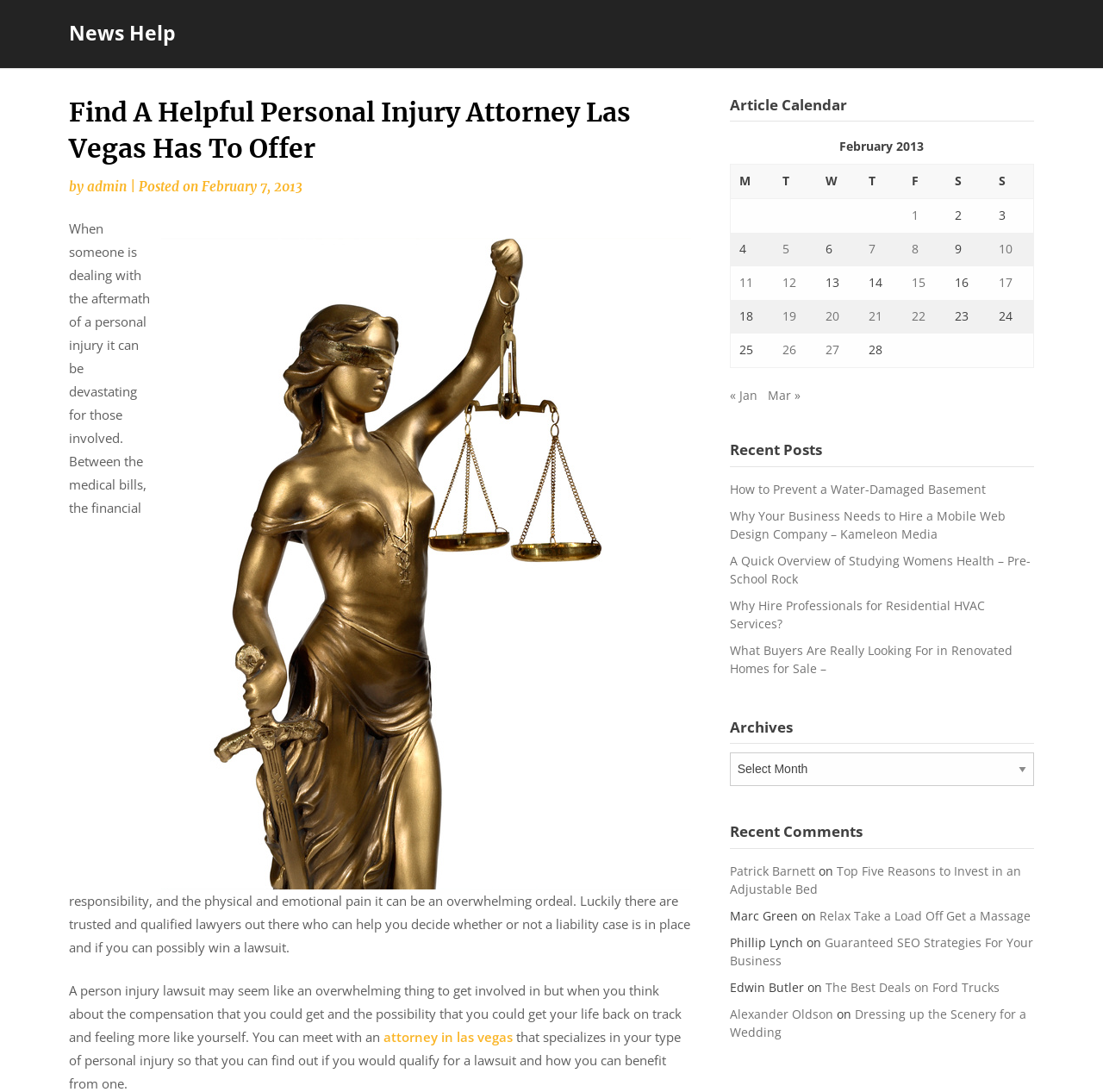Determine the bounding box coordinates for the area that needs to be clicked to fulfill this task: "Visit the Facebook page". The coordinates must be given as four float numbers between 0 and 1, i.e., [left, top, right, bottom].

None